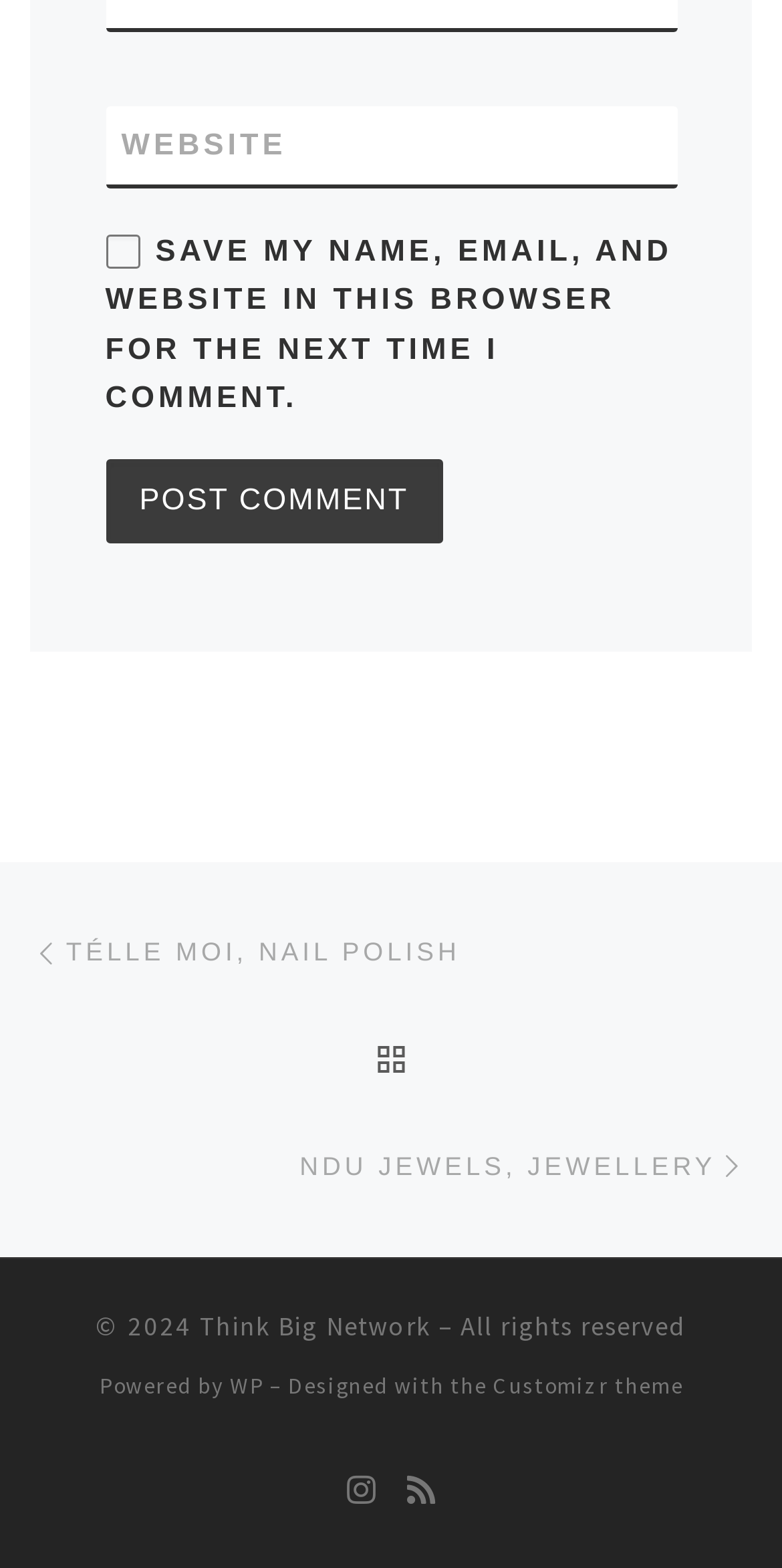What is the copyright year?
Utilize the information in the image to give a detailed answer to the question.

The copyright information is located at the bottom of the webpage, and it is indicated by the text '© 2024'.